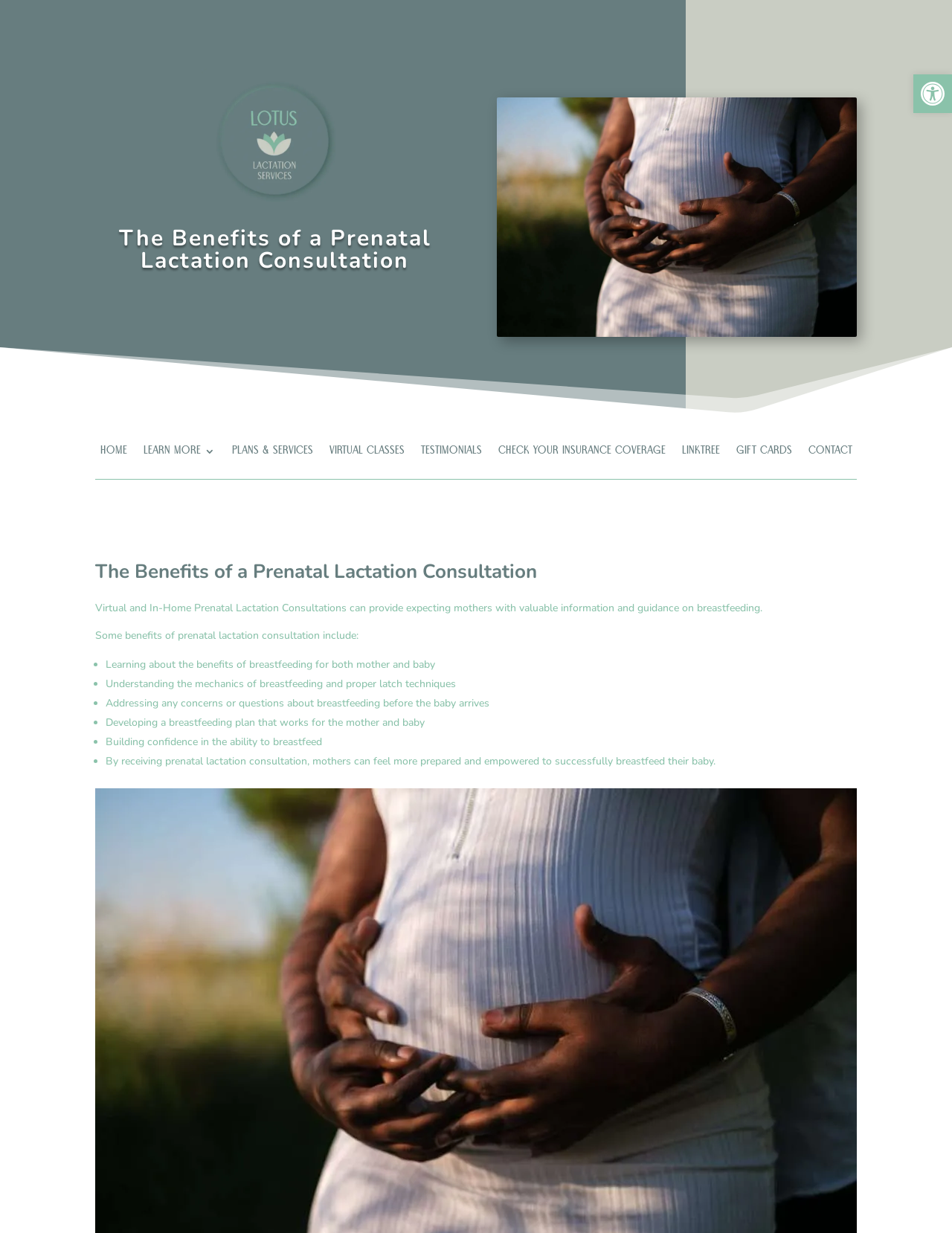Refer to the image and provide a thorough answer to this question:
What is the purpose of a prenatal lactation consultation?

According to the static text, the purpose of a prenatal lactation consultation is to provide expecting mothers with valuable information and guidance on breastfeeding, which is further elaborated in the listed benefits.